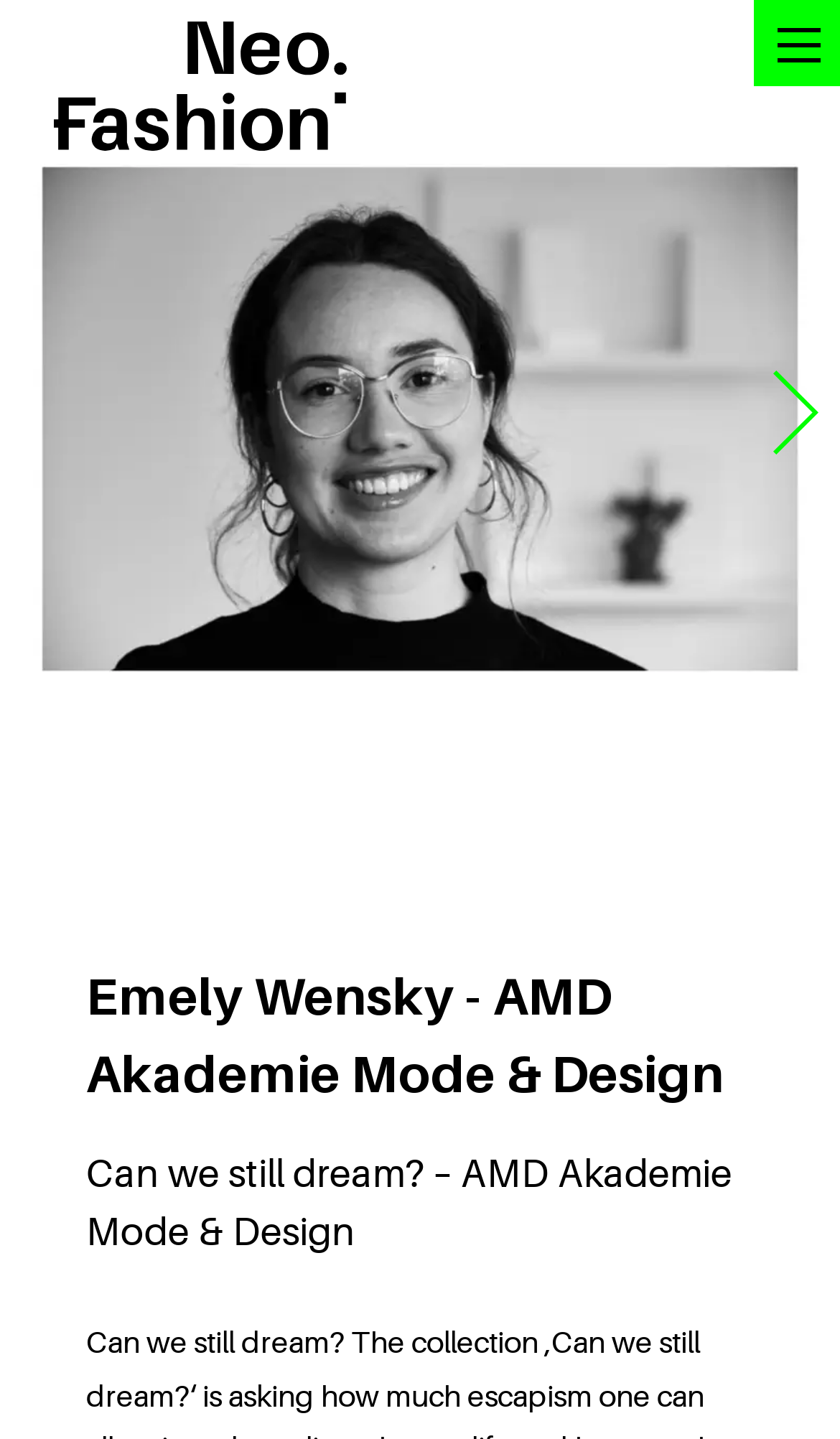Respond with a single word or phrase for the following question: 
How many buttons are on the webpage?

2